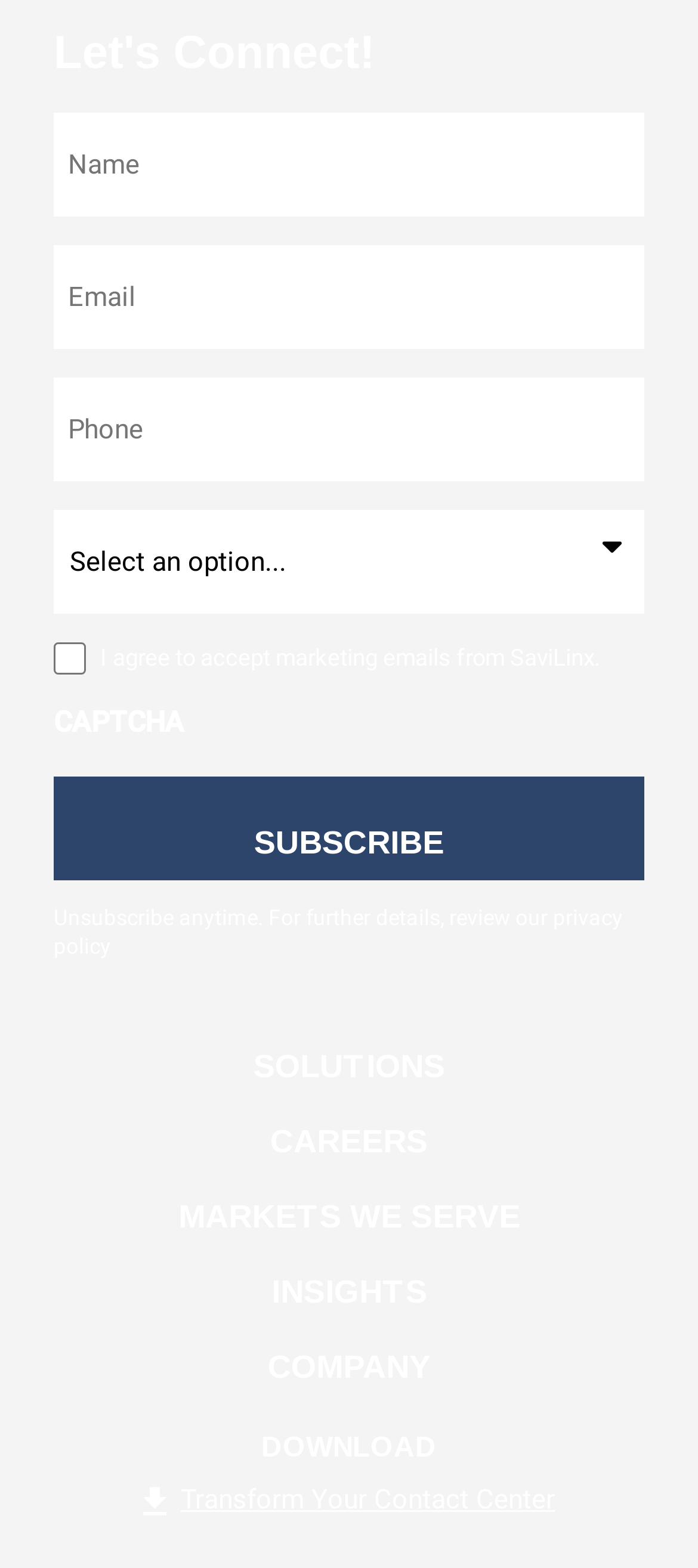Determine the bounding box coordinates of the clickable element to achieve the following action: 'Read the privacy policy'. Provide the coordinates as four float values between 0 and 1, formatted as [left, top, right, bottom].

[0.077, 0.577, 0.892, 0.612]